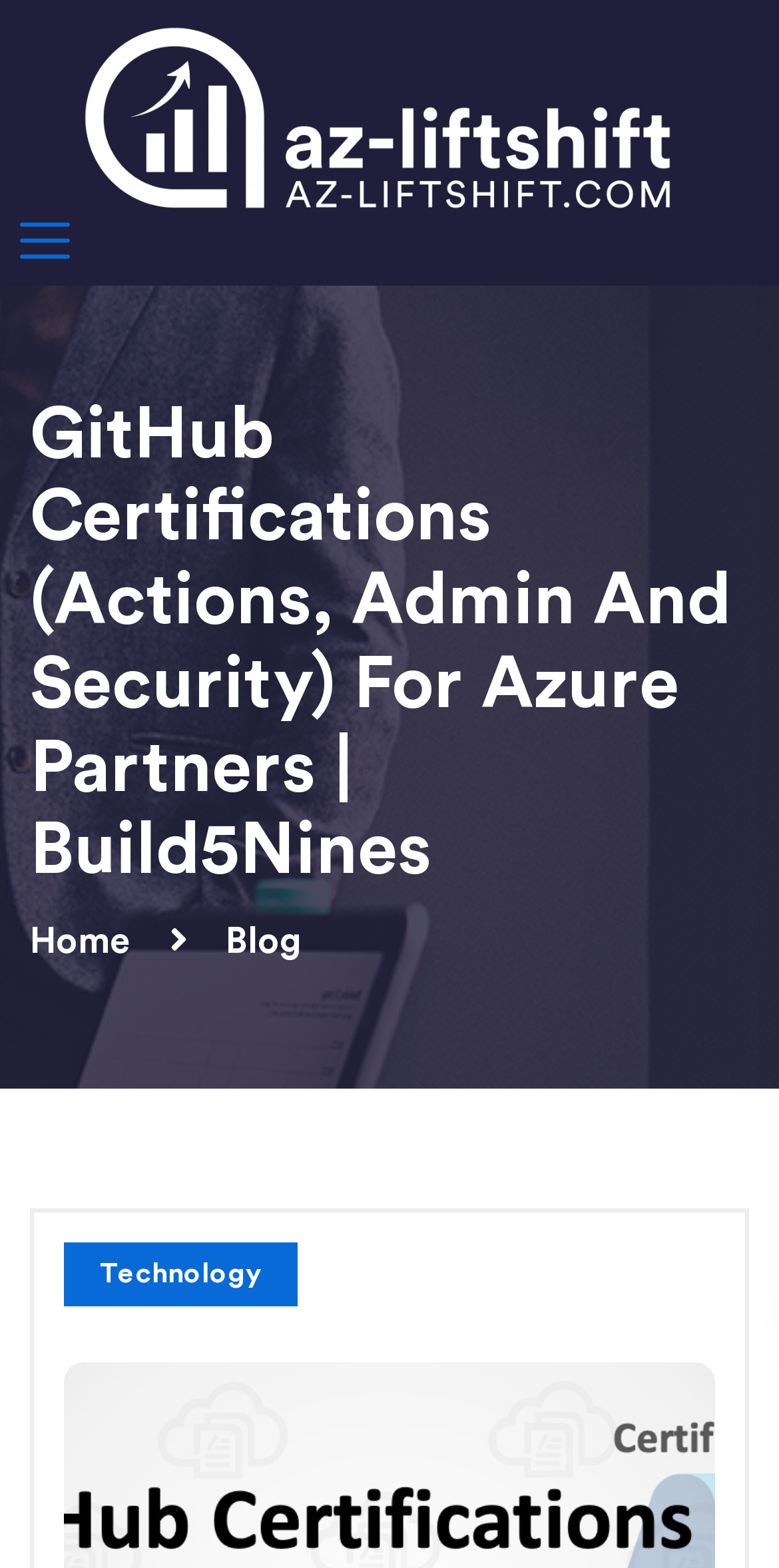Is there a navigation toggle button?
Look at the image and provide a detailed response to the question.

I found a button element with the text 'Toggle navigation', which suggests that there is a navigation toggle button on the website.